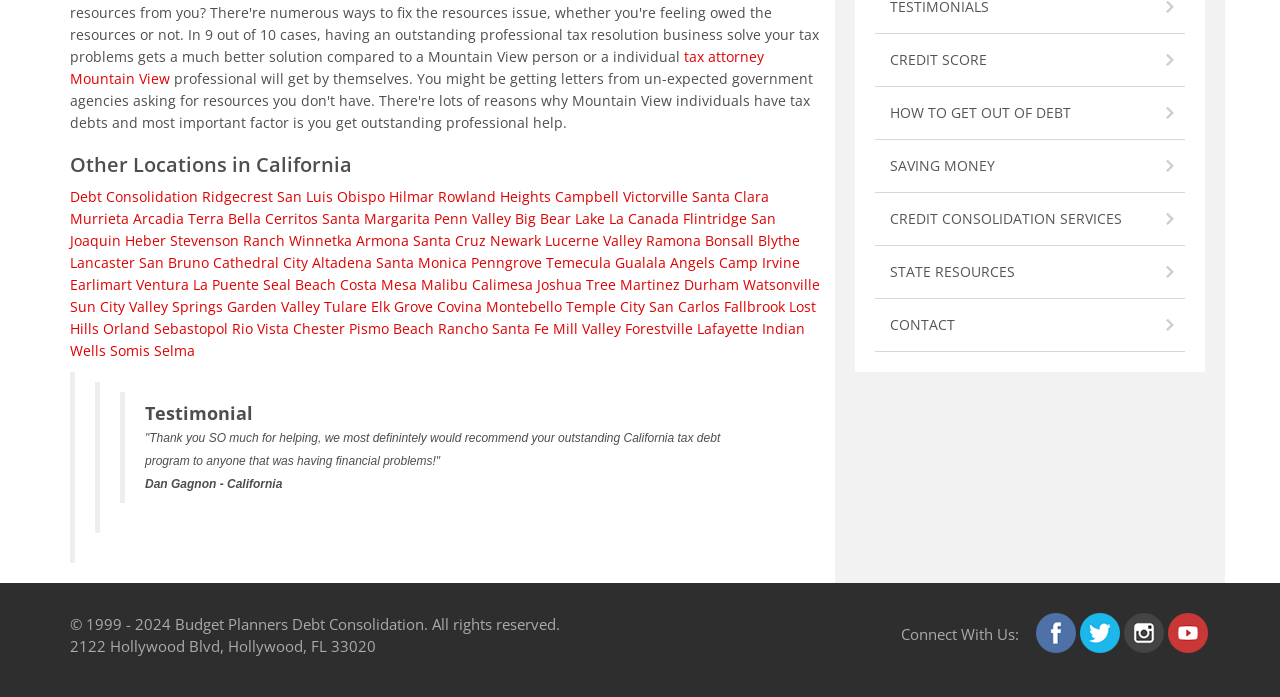Locate the UI element that matches the description Santa Cruz in the webpage screenshot. Return the bounding box coordinates in the format (top-left x, top-left y, bottom-right x, bottom-right y), with values ranging from 0 to 1.

[0.323, 0.332, 0.38, 0.359]